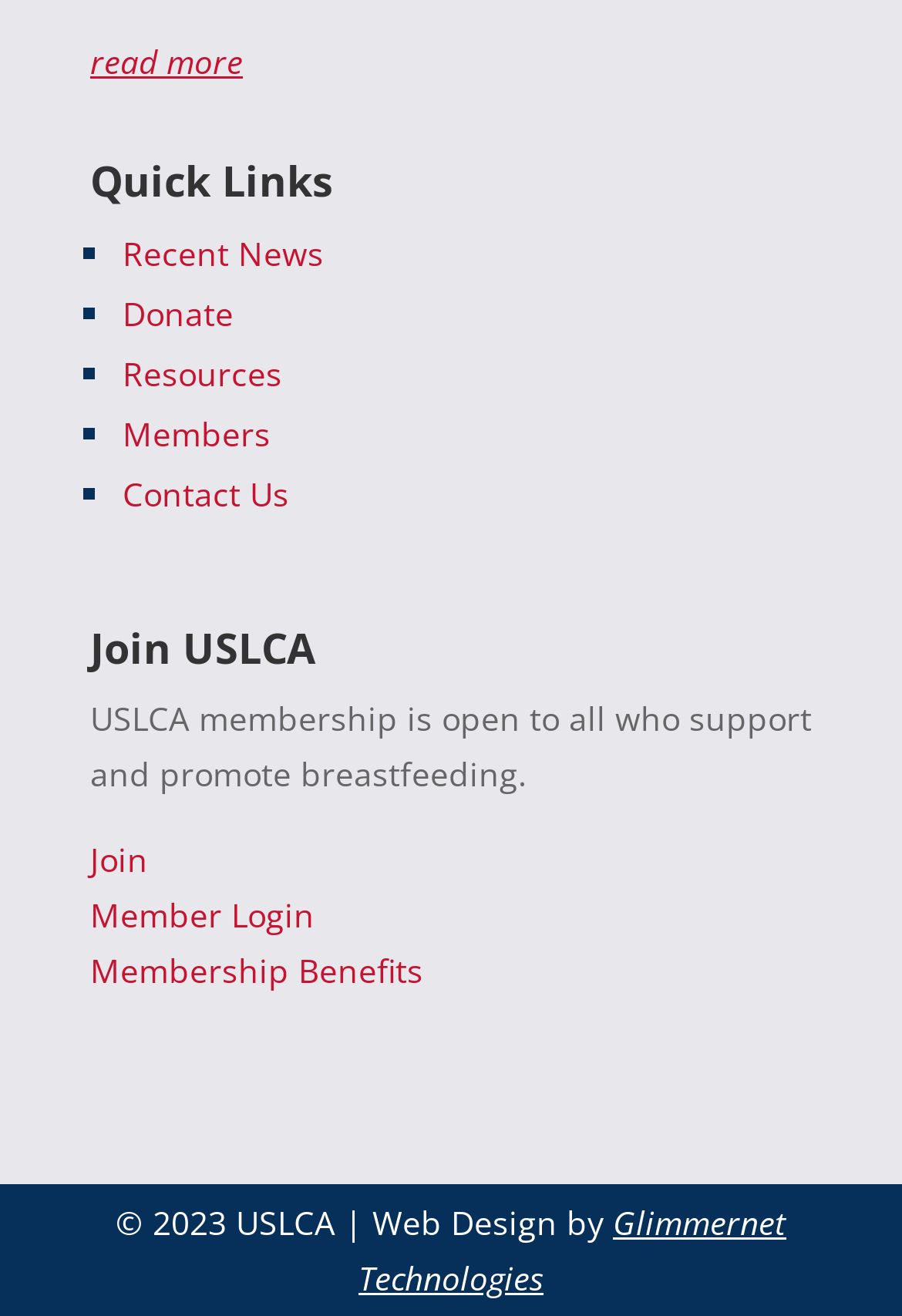What is the purpose of USLCA membership?
Refer to the image and provide a thorough answer to the question.

I read the static text under the 'Join USLCA' heading, which states 'USLCA membership is open to all who support and promote breastfeeding.' This suggests that the purpose of USLCA membership is to support and promote breastfeeding.